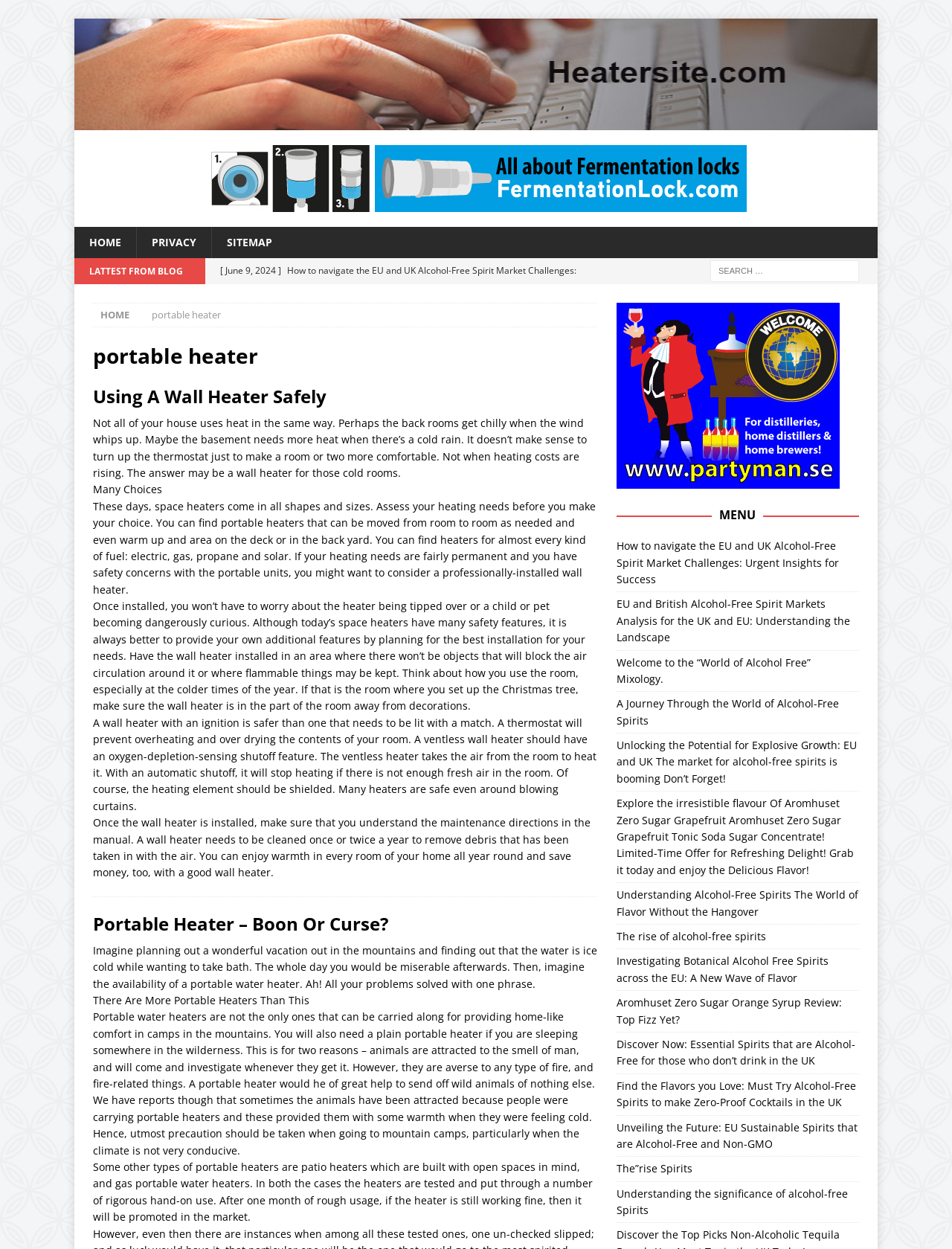Answer with a single word or phrase: 
What is the main topic of this webpage?

Portable heaters